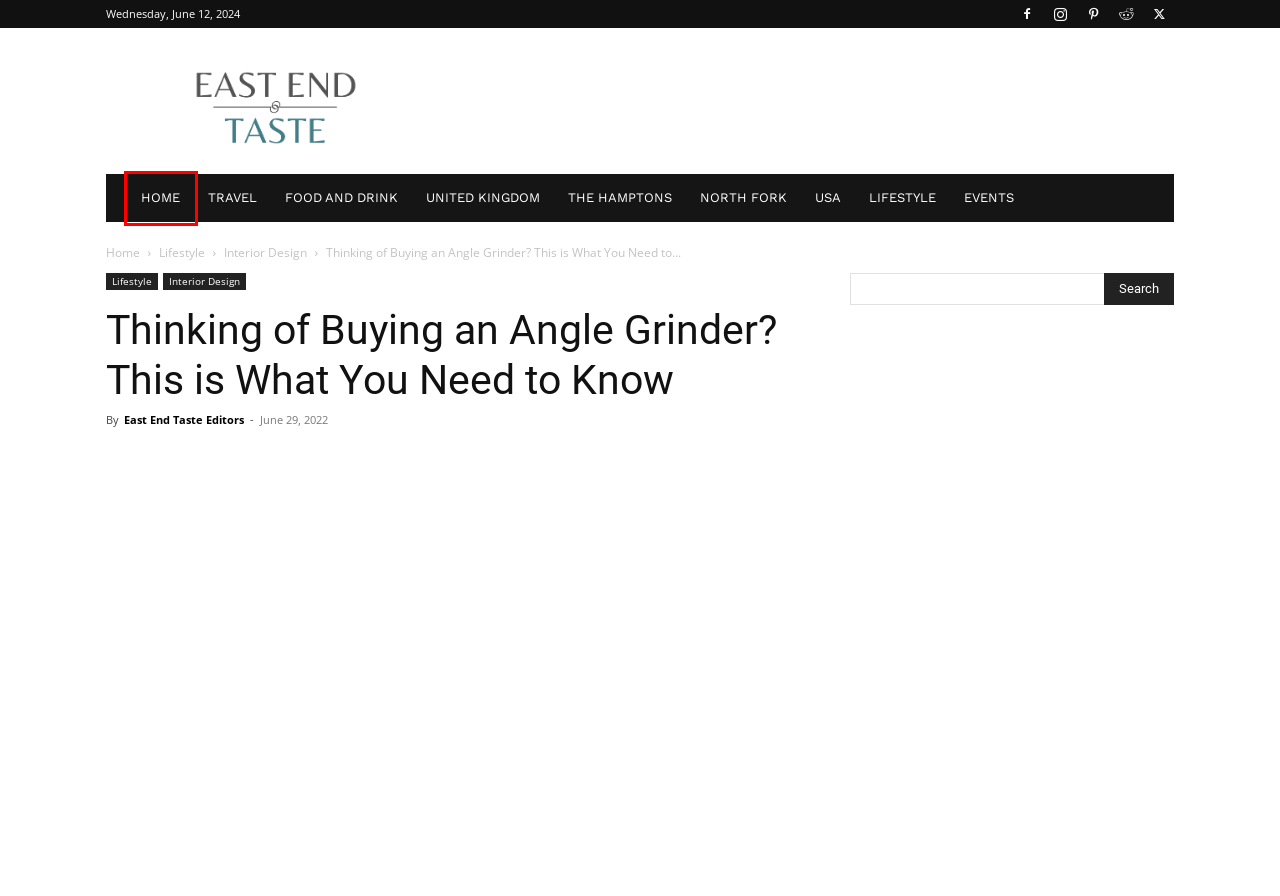You have a screenshot of a webpage with a red bounding box highlighting a UI element. Your task is to select the best webpage description that corresponds to the new webpage after clicking the element. Here are the descriptions:
A. UK Food and Travel Guide | Markets, Food, Hotels
B. Interior Design Archives - East End Taste Magazine
C. Latest, Top Chef and Cook Recipes
D. East End Taste Magazine | Travel, Food, Interior Design, Lifestyle
E. Best Blogs | Fashion, Beauty, Food, Decor and more
F. Hamptons Best & Top Destination | Family, Friends Trip
G. East End Taste Editors, Author at East End Taste Magazine
H. Upcoming Events - East End Taste Magazine

D